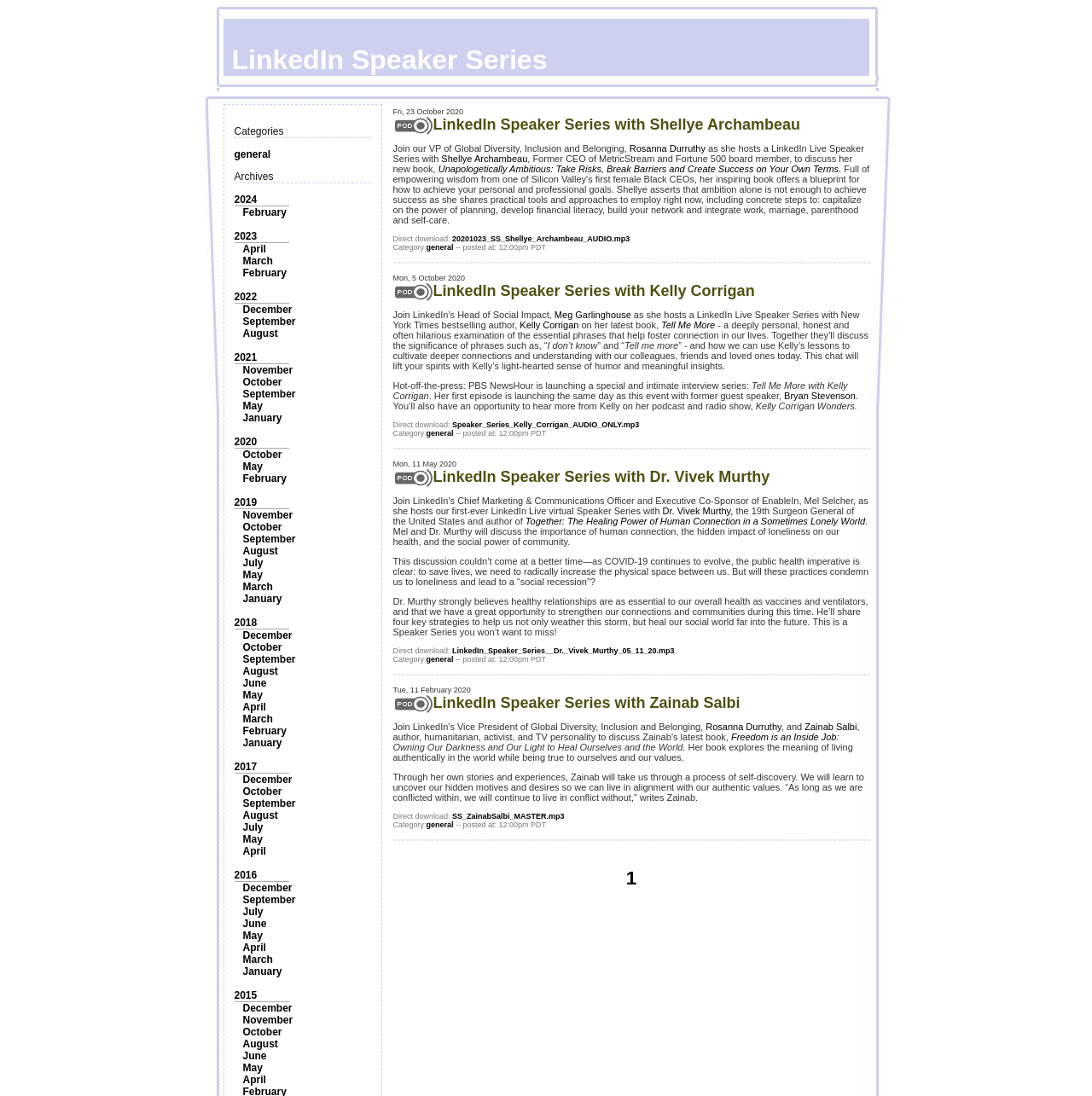Please identify the bounding box coordinates of the region to click in order to complete the given instruction: "View the 'LinkedIn Speaker Series with Shellye Archambeau' event". The coordinates should be four float numbers between 0 and 1, i.e., [left, top, right, bottom].

[0.396, 0.106, 0.733, 0.121]